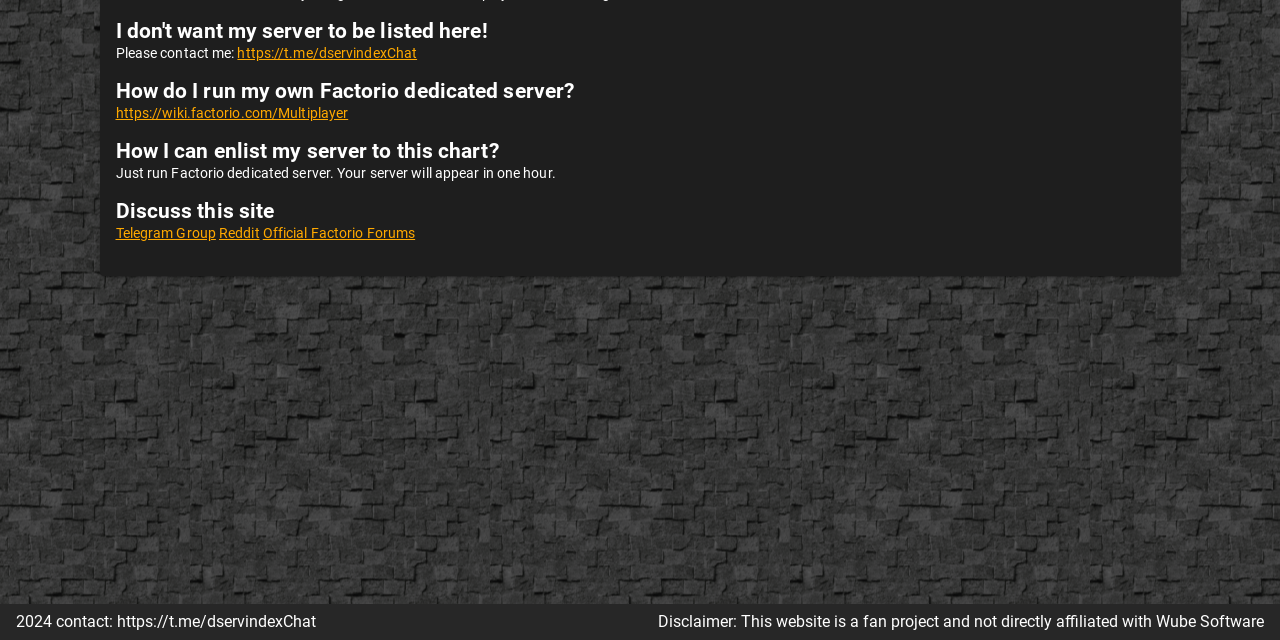Given the element description "Reddit", identify the bounding box of the corresponding UI element.

[0.171, 0.352, 0.203, 0.377]